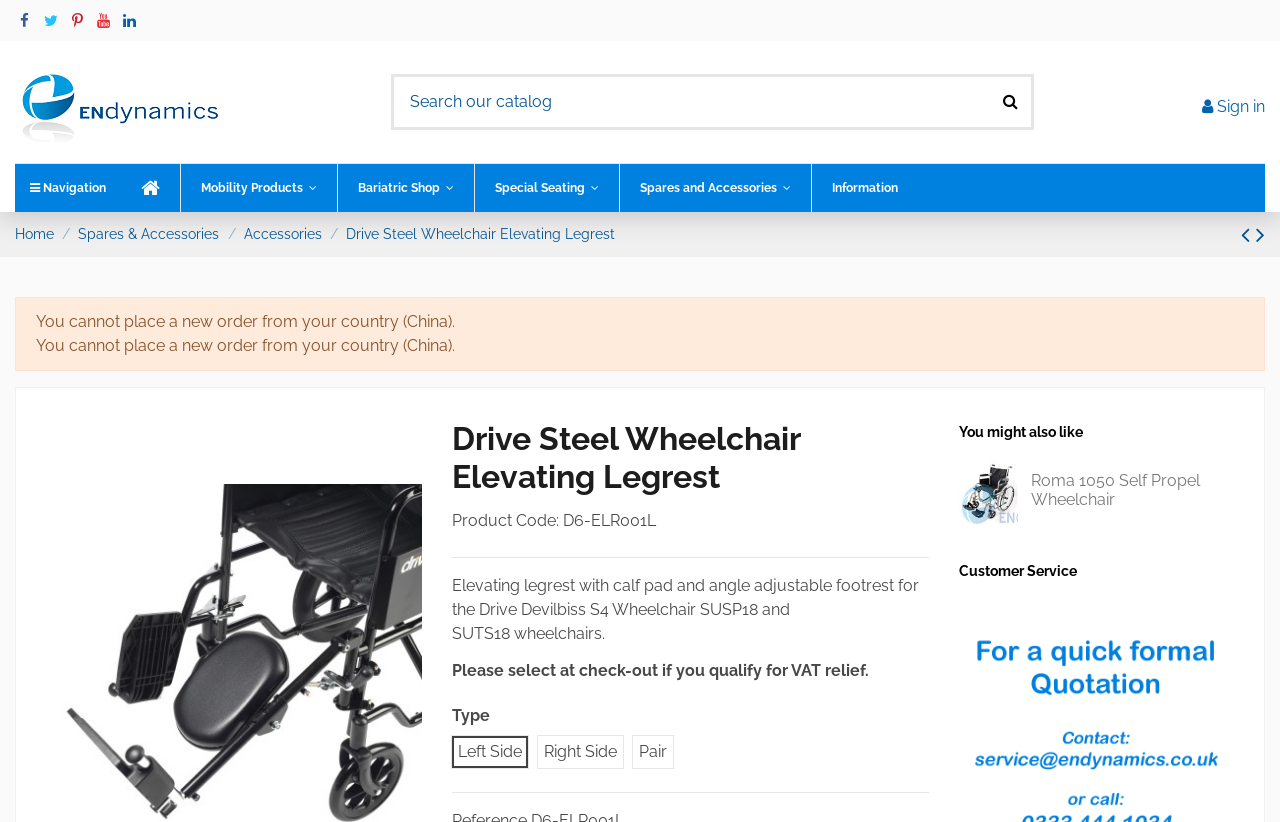Please identify the bounding box coordinates of the clickable area that will fulfill the following instruction: "View previous product". The coordinates should be in the format of four float numbers between 0 and 1, i.e., [left, top, right, bottom].

[0.97, 0.268, 0.981, 0.303]